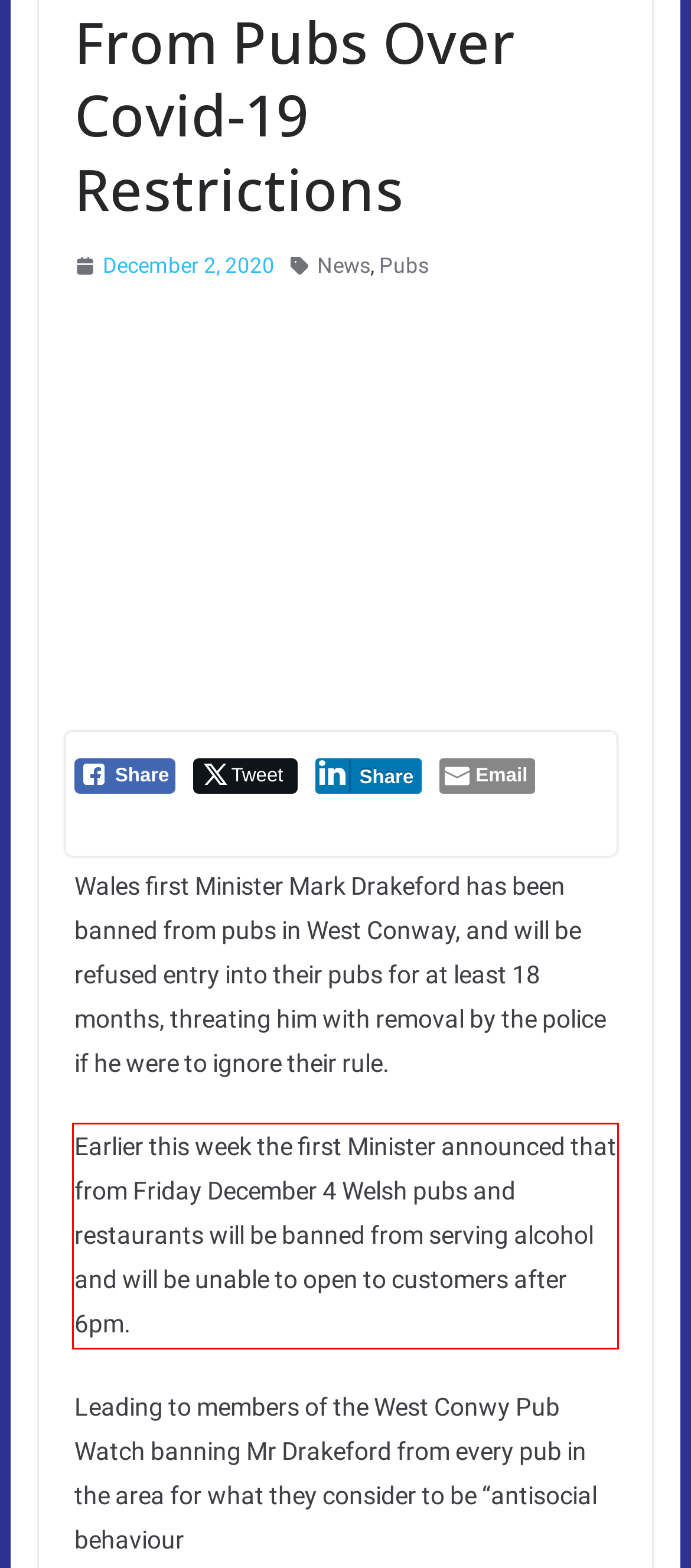Given a screenshot of a webpage with a red bounding box, please identify and retrieve the text inside the red rectangle.

Earlier this week the first Minister announced that from Friday December 4 Welsh pubs and restaurants will be banned from serving alcohol and will be unable to open to customers after 6pm.